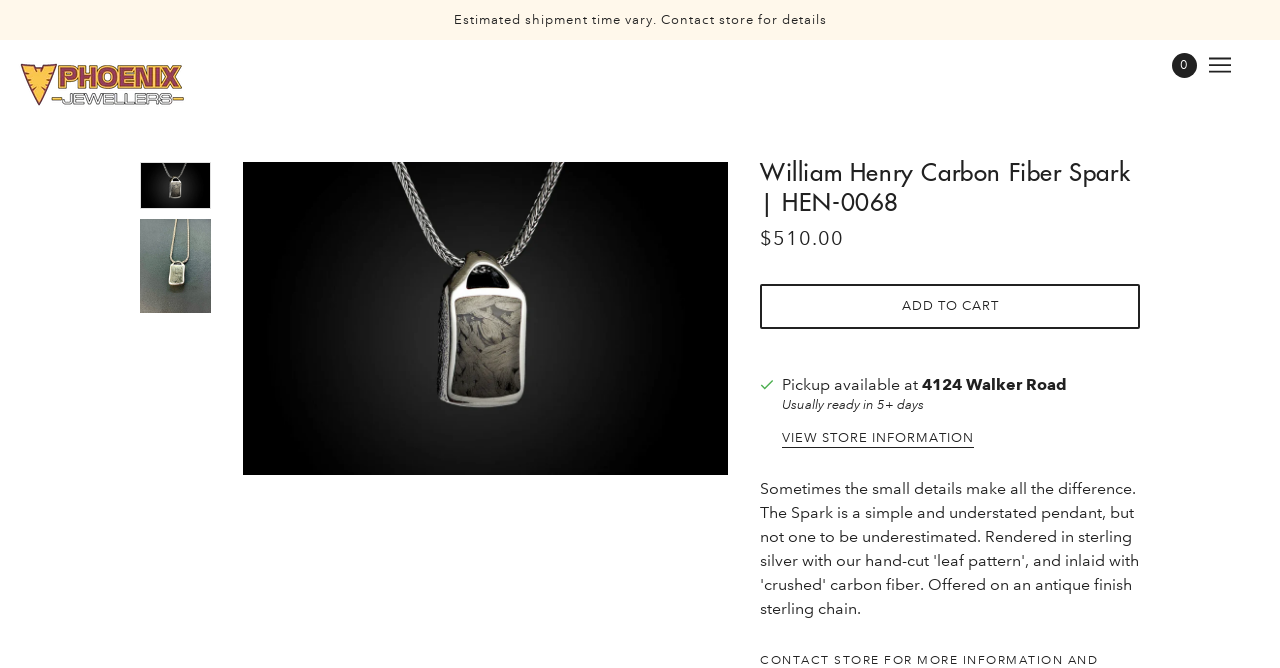Given the element description "parent_node: 0" in the screenshot, predict the bounding box coordinates of that UI element.

[0.935, 0.06, 0.97, 0.135]